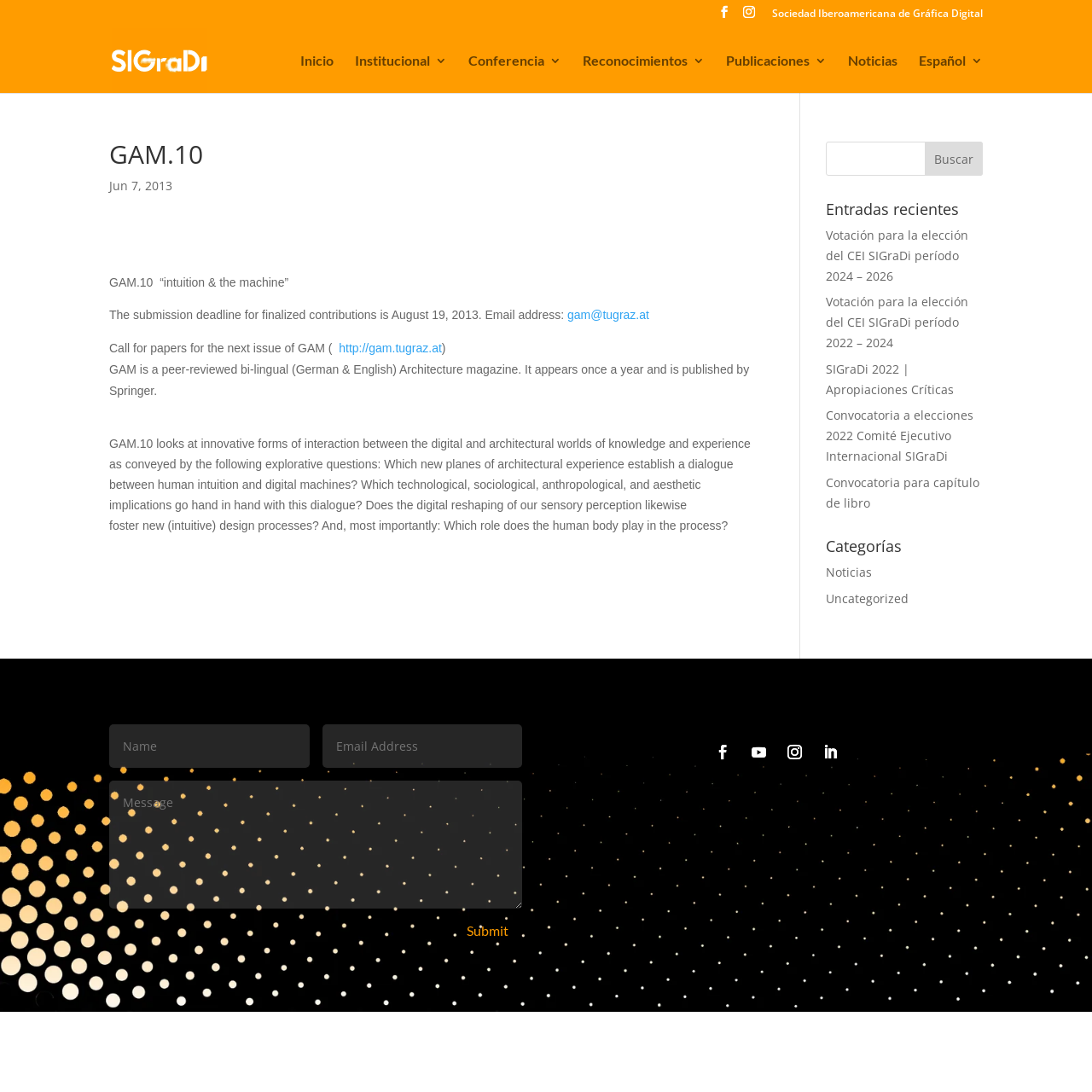Specify the bounding box coordinates of the region I need to click to perform the following instruction: "Click the 'Buscar' button". The coordinates must be four float numbers in the range of 0 to 1, i.e., [left, top, right, bottom].

[0.847, 0.13, 0.9, 0.161]